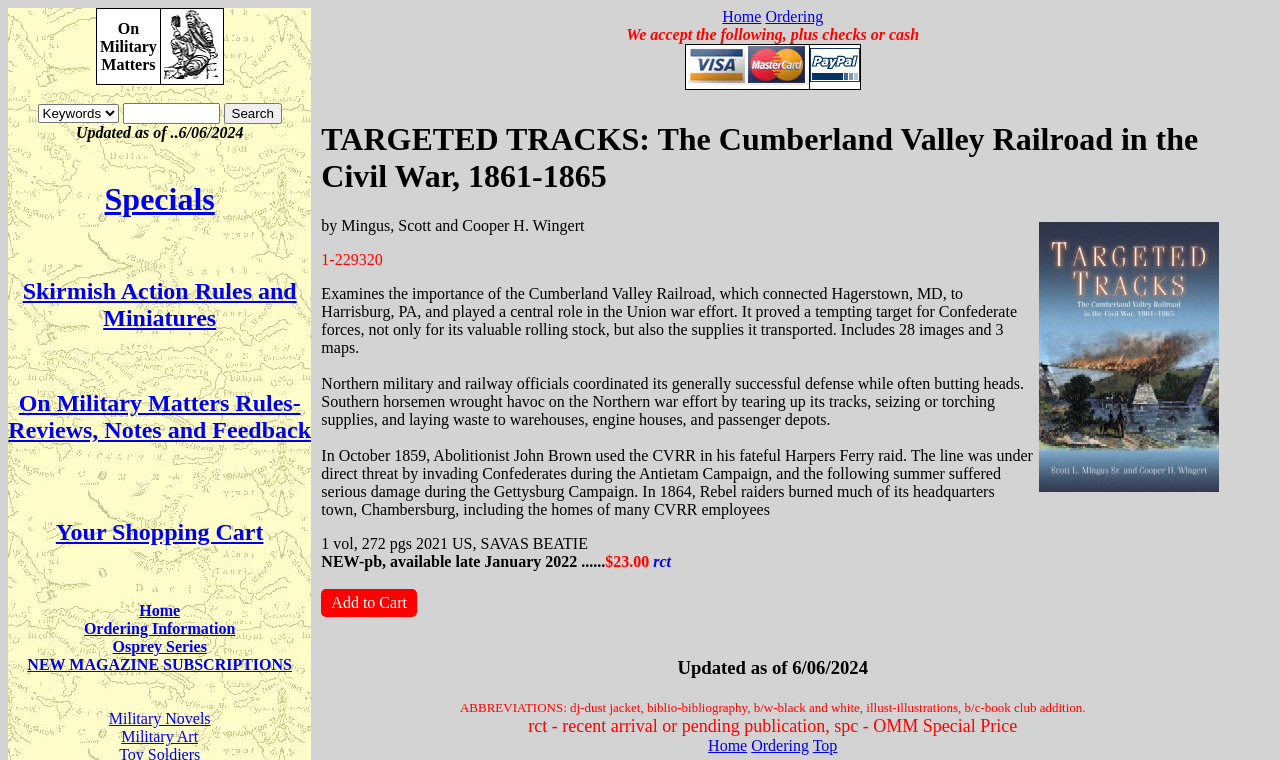From the element description: "Ordering Information", extract the bounding box coordinates of the UI element. The coordinates should be expressed as four float numbers between 0 and 1, in the order [left, top, right, bottom].

[0.066, 0.816, 0.184, 0.839]